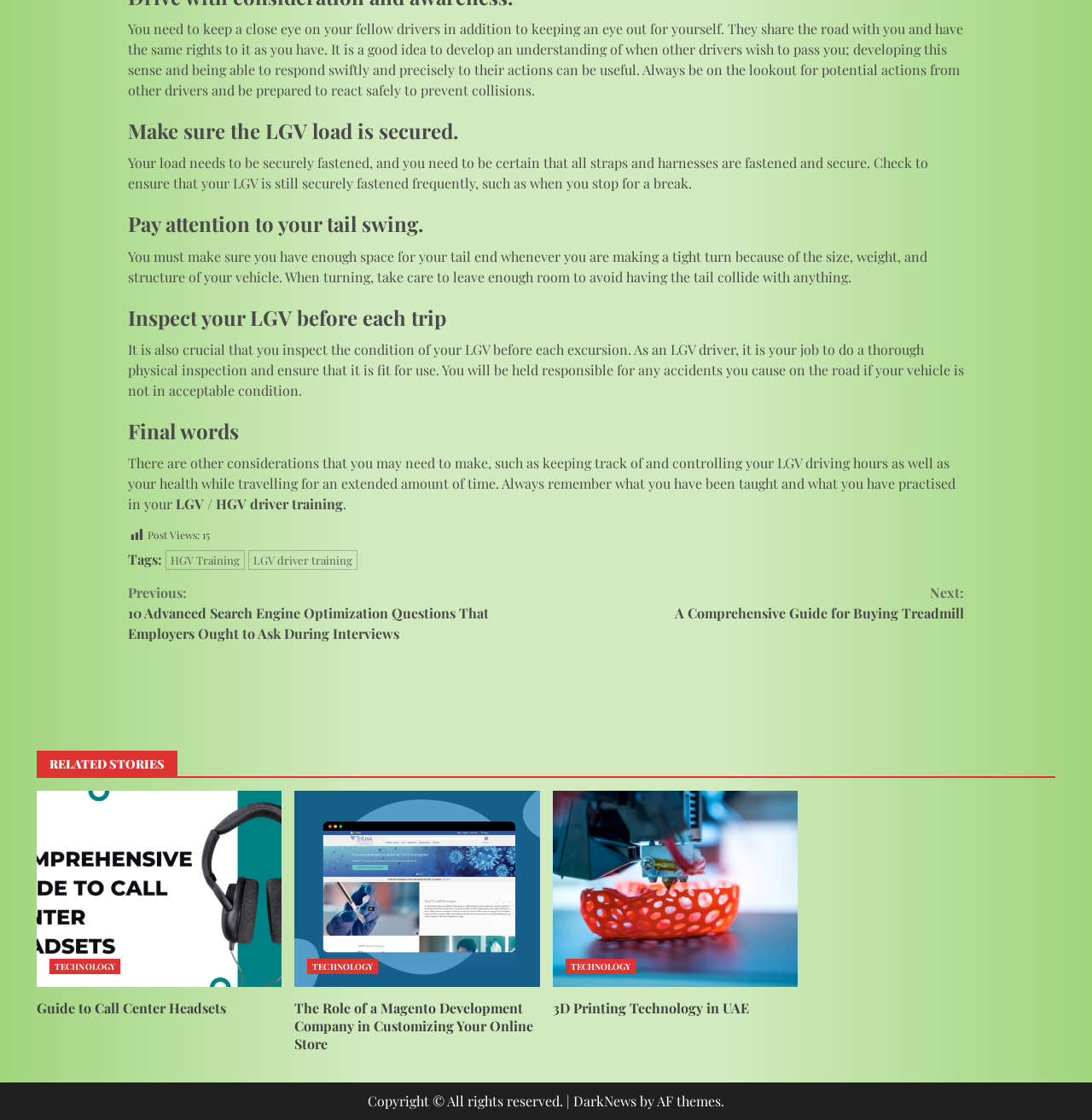What is the category of the article '3D Printing Technology in UAE'?
Based on the screenshot, provide your answer in one word or phrase.

TECHNOLOGY